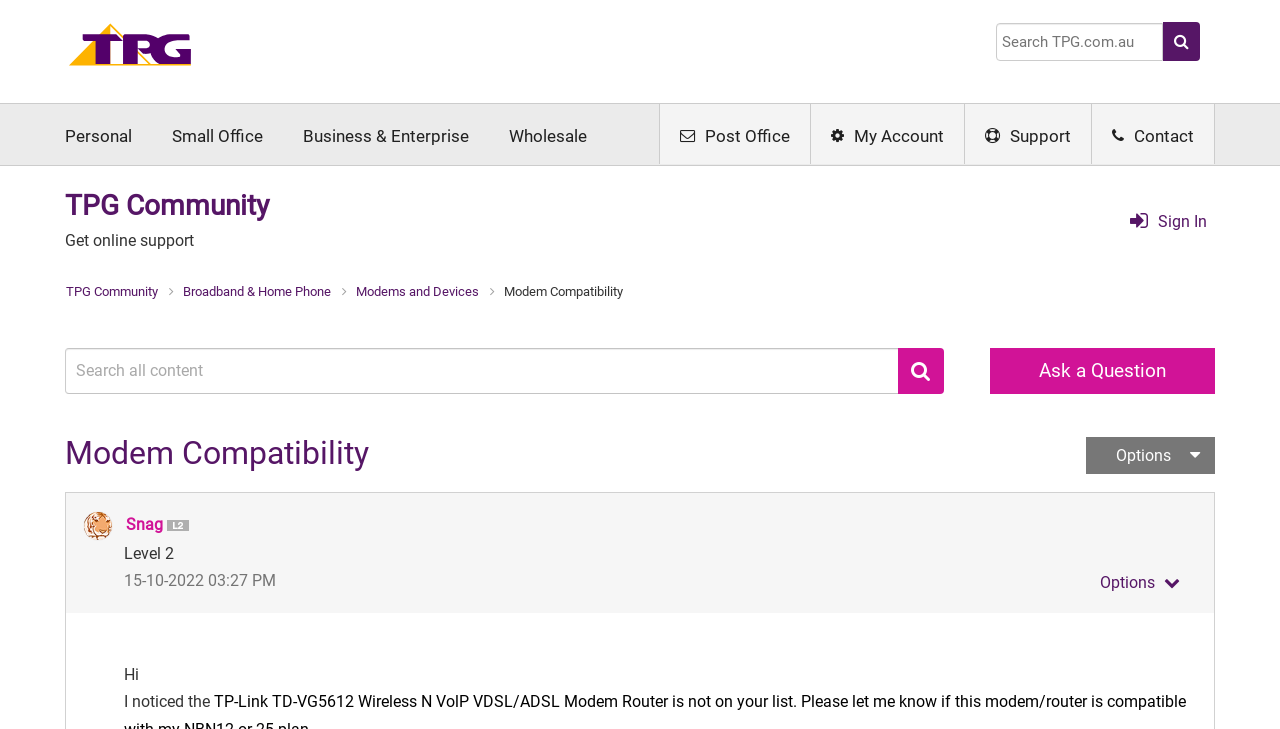Could you find the bounding box coordinates of the clickable area to complete this instruction: "Ask a Question"?

[0.774, 0.477, 0.949, 0.54]